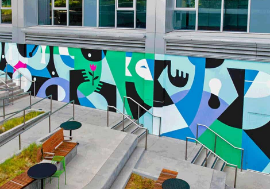Please answer the following question as detailed as possible based on the image: 
What is the purpose of the outdoor space?

The caption states that the outdoor space is inviting visitors to relax and appreciate the artistic expression in their surroundings, which suggests that the primary purpose of the space is to provide a comfortable area for people to enjoy the mural and other artistic elements.